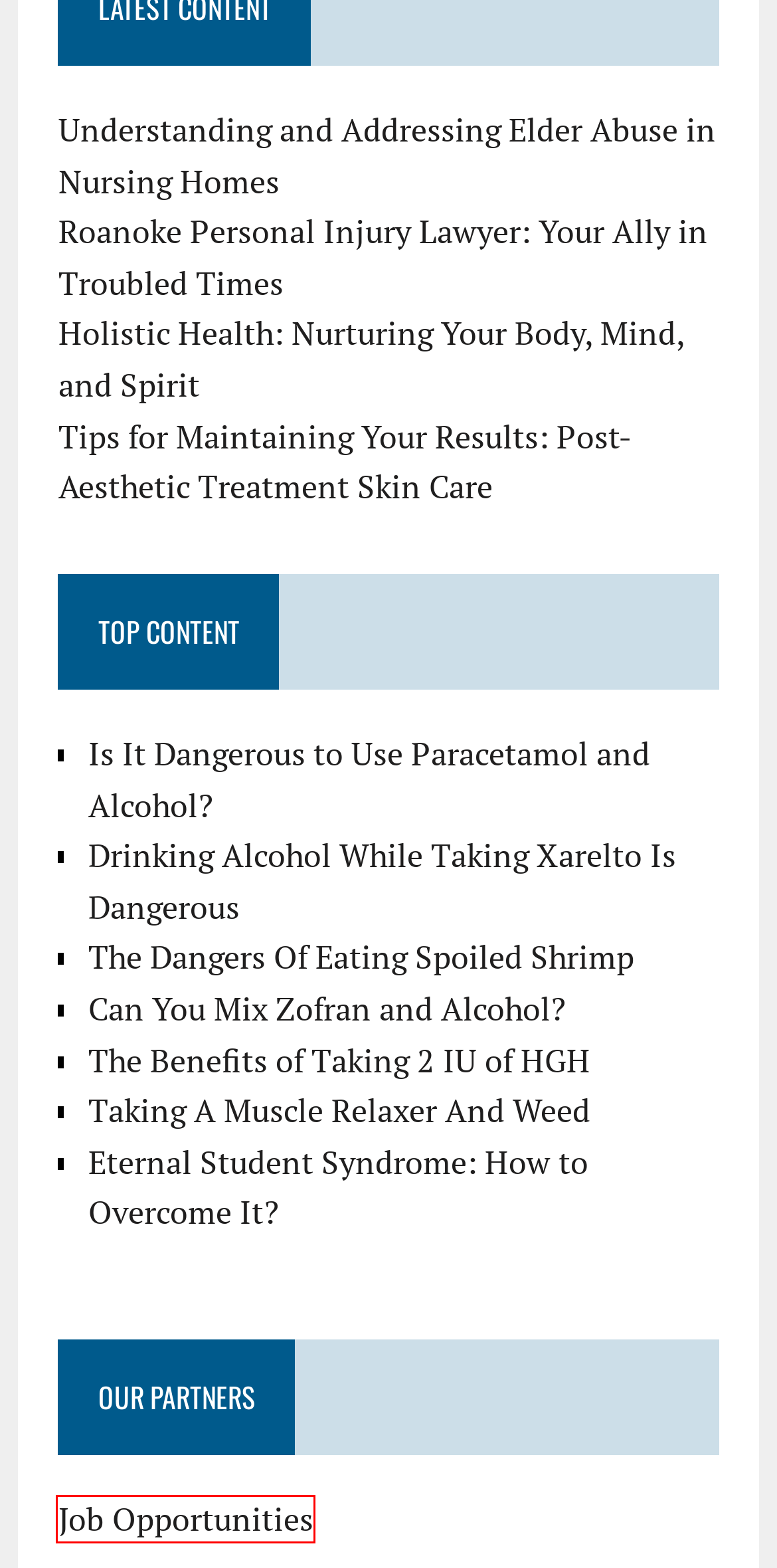You have a screenshot of a webpage with a red bounding box around a UI element. Determine which webpage description best matches the new webpage that results from clicking the element in the bounding box. Here are the candidates:
A. The Dangers of Mixing Xarelto and Alcohol — A Lethal Combination?
B. The Incredible Benefits of Taking 2 IU of HGH Per Day - Exploring the Results
C. Understanding and Addressing Elder Abuse in Nursing Homes
D. Tips for Maintaining Your Results: Post-Aesthetic Treatment Skin Care
E. Jobs in USA: Latest Vacancies. Job Search in USA | Jobsora
F. Zofran and Alcohol – Is drinking while taking Ondansetron safe?
G. Holistic Health: Nurturing Your Body, Mind, and Spirit
H. Is It Dangerous to Use Paracetamol and Alcohol?

E